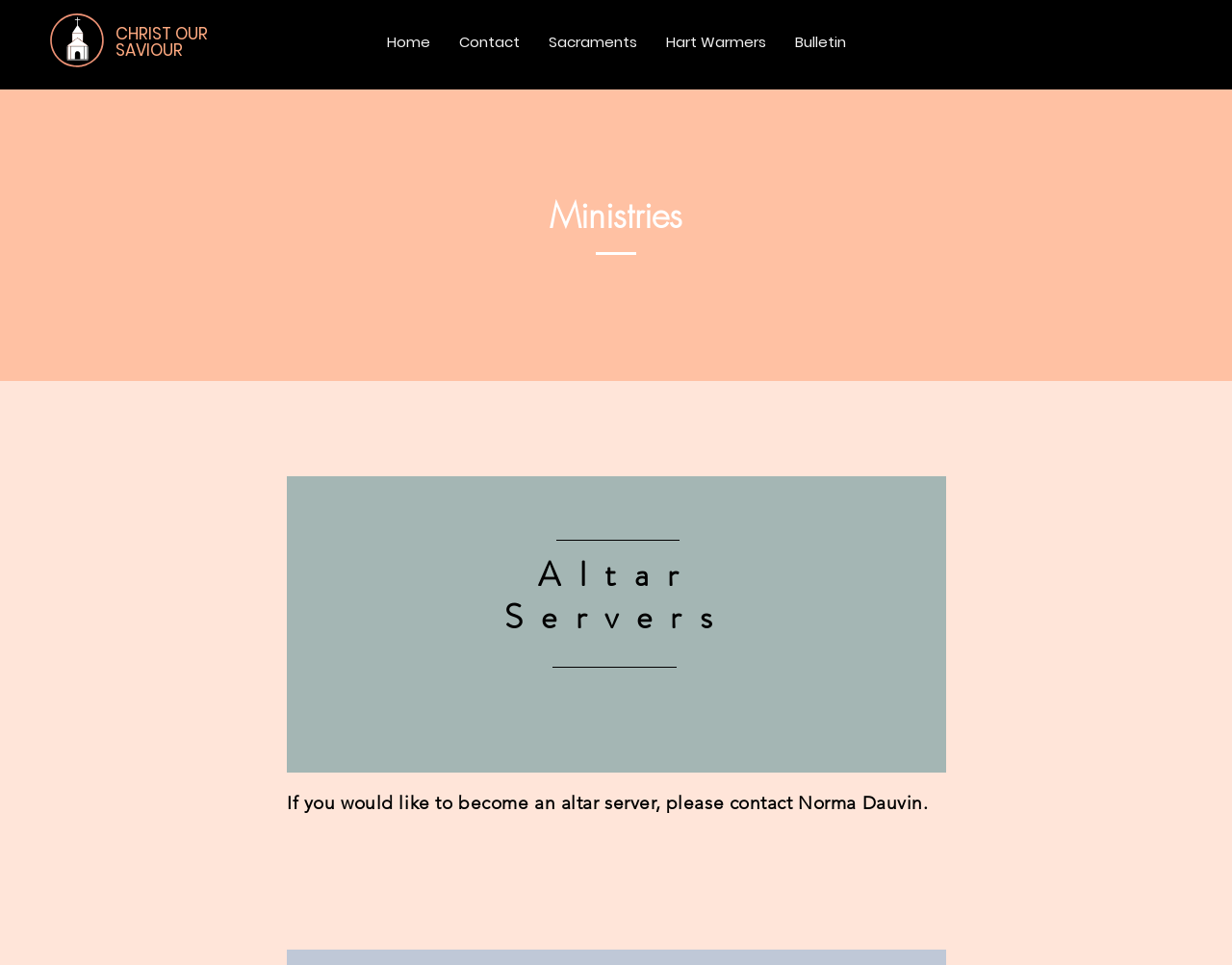Give a one-word or short phrase answer to this question: 
How many links are present in the navigation menu?

6